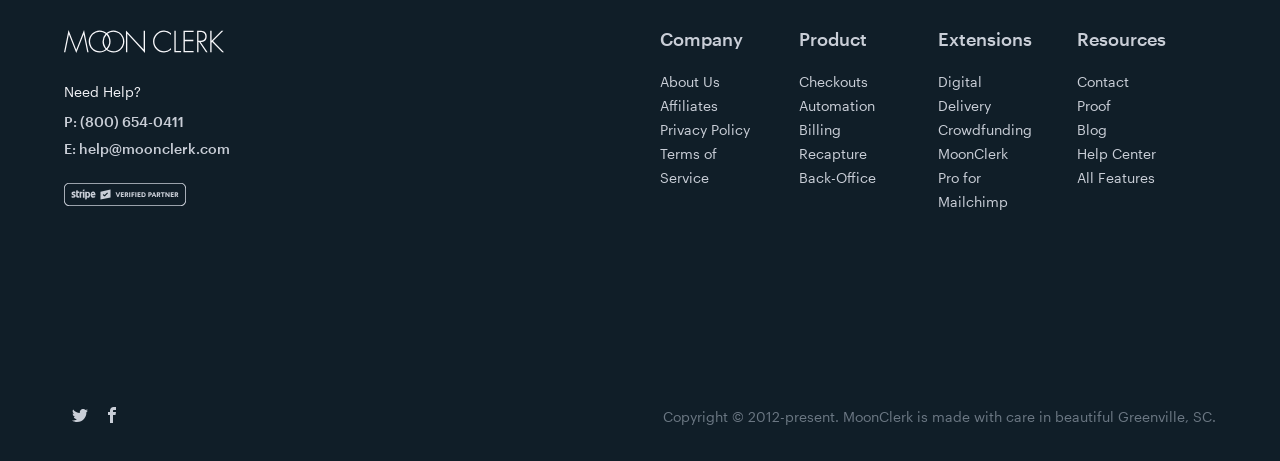Find the bounding box coordinates of the clickable element required to execute the following instruction: "View checkouts". Provide the coordinates as four float numbers between 0 and 1, i.e., [left, top, right, bottom].

[0.624, 0.159, 0.678, 0.196]